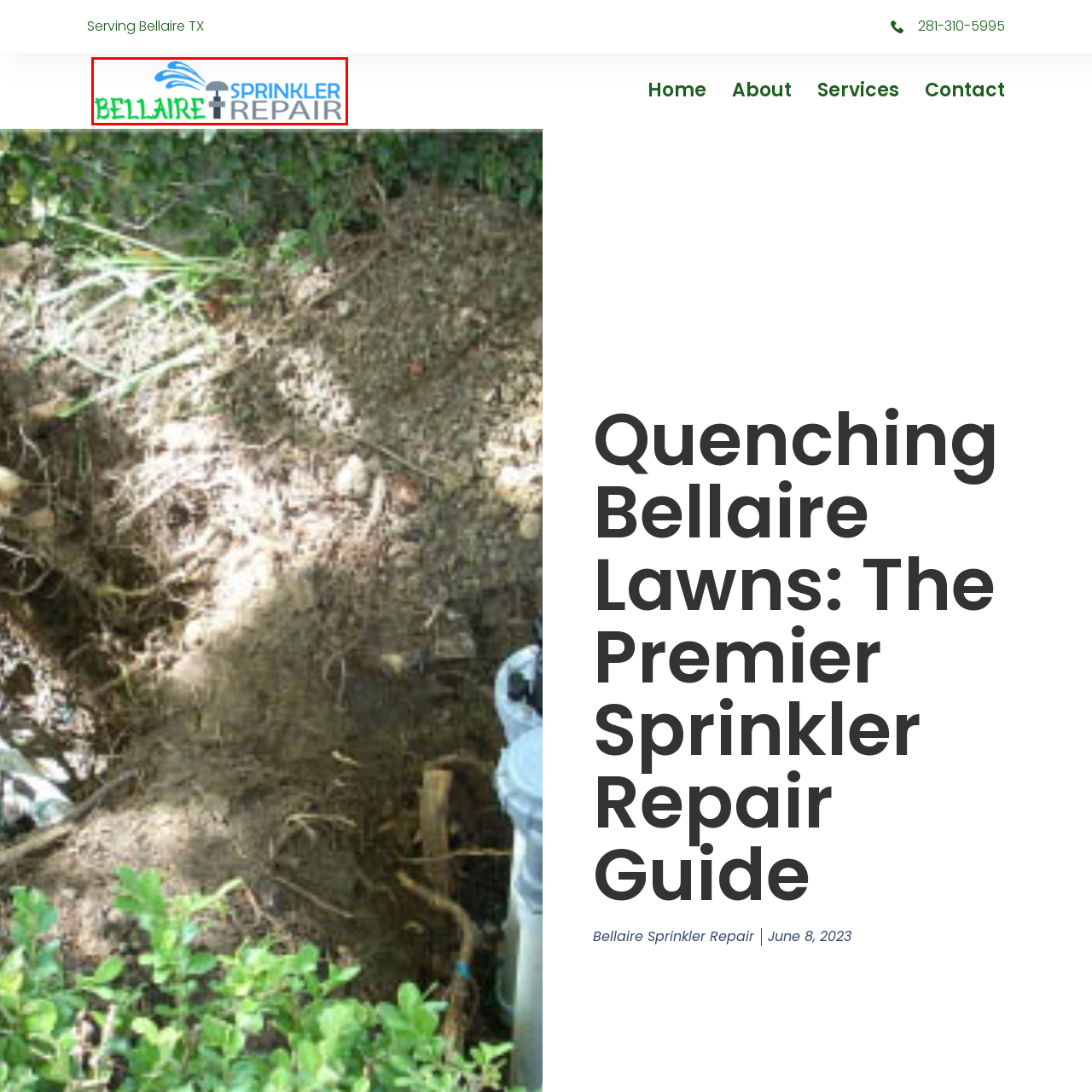Refer to the image within the red outline and provide a one-word or phrase answer to the question:
What font style is 'SPRINKLER REPAIR' displayed in?

Bold blue